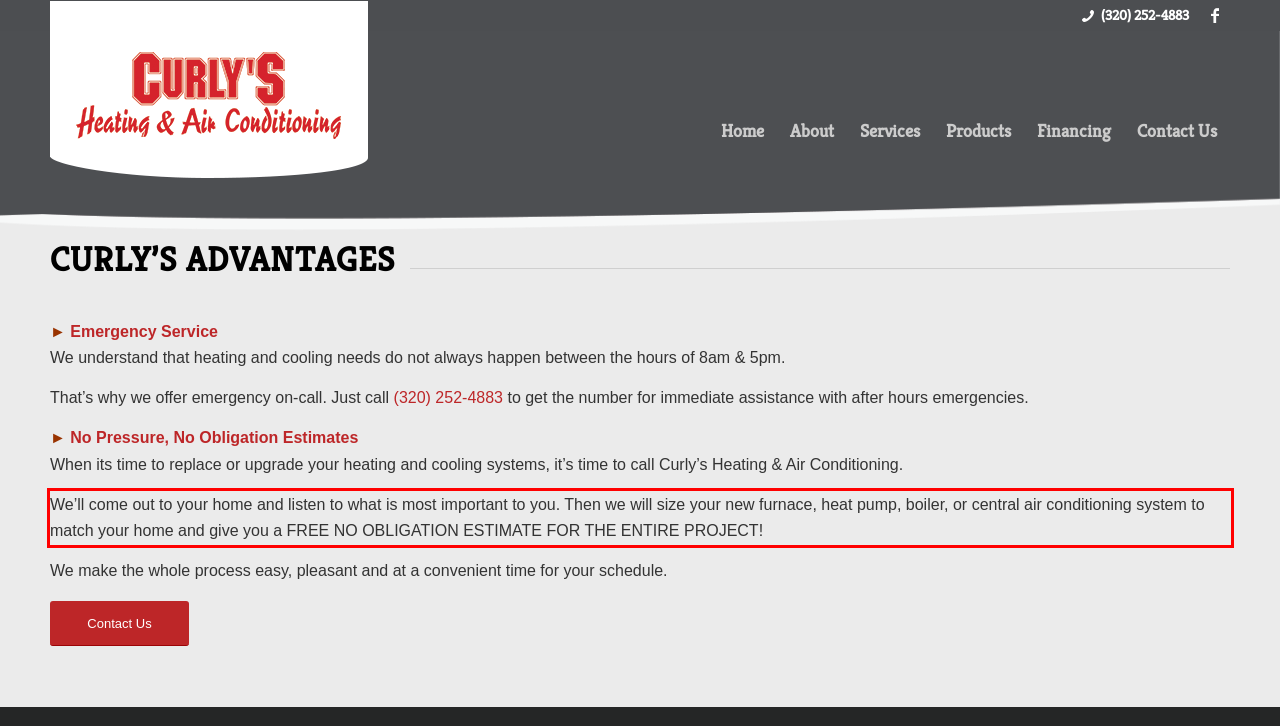You are given a screenshot with a red rectangle. Identify and extract the text within this red bounding box using OCR.

We’ll come out to your home and listen to what is most important to you. Then we will size your new furnace, heat pump, boiler, or central air conditioning system to match your home and give you a FREE NO OBLIGATION ESTIMATE FOR THE ENTIRE PROJECT!